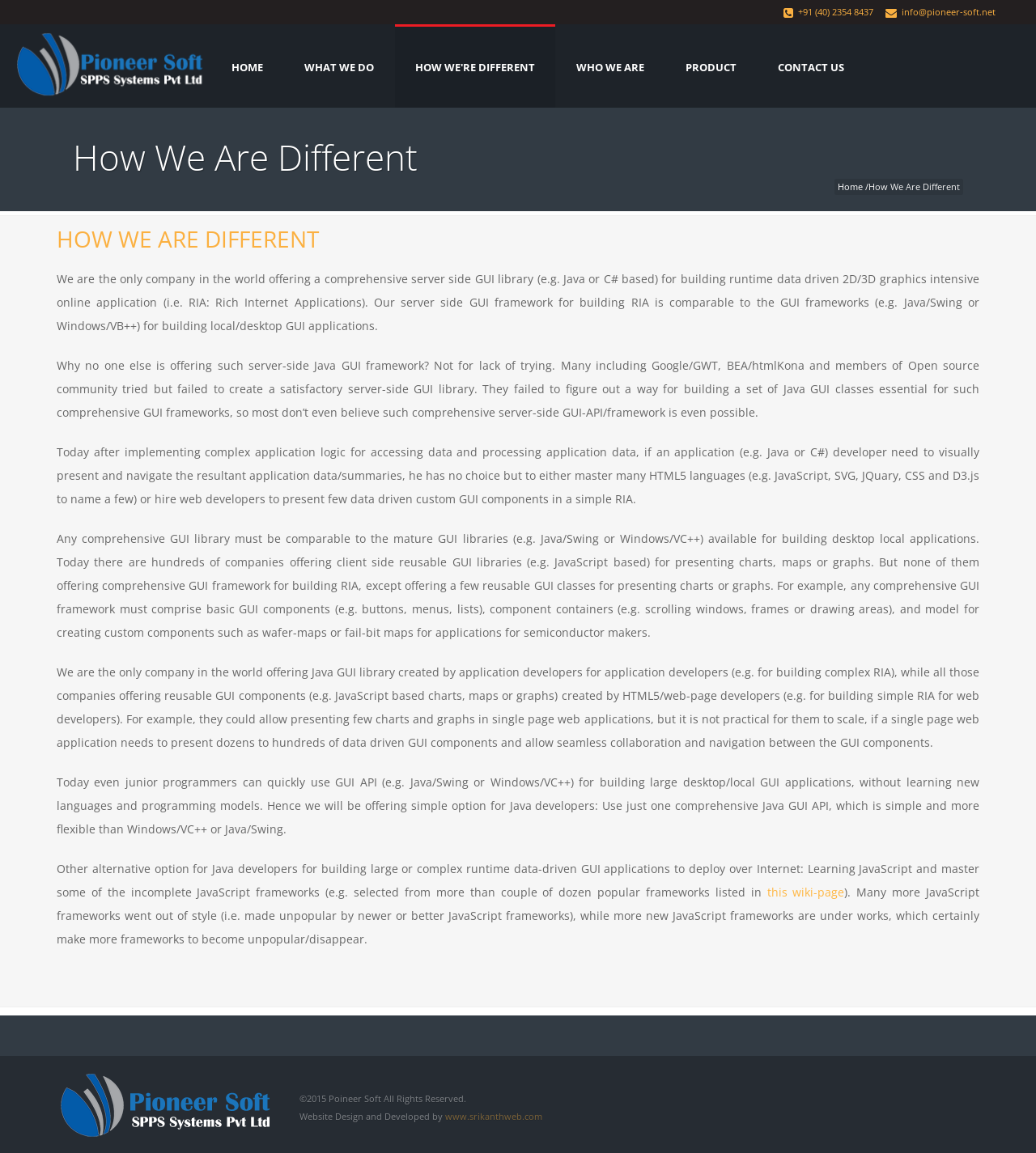Please identify the coordinates of the bounding box for the clickable region that will accomplish this instruction: "Click the 'www.srikanthweb.com' link".

[0.43, 0.963, 0.523, 0.974]